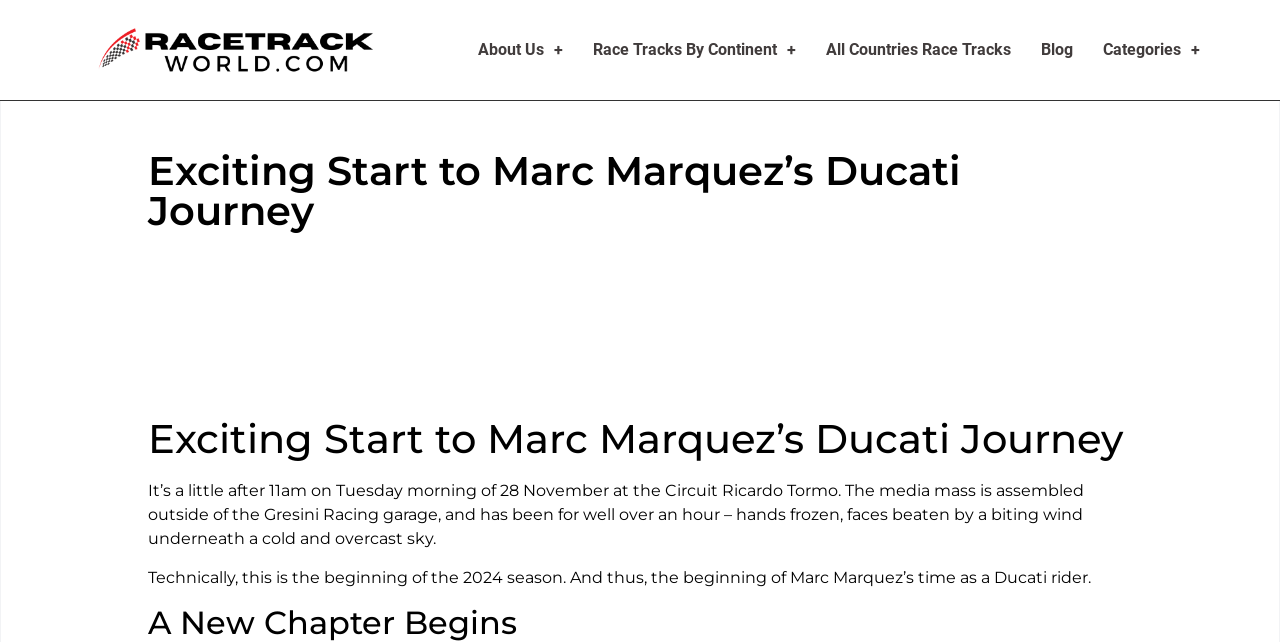Provide a thorough and detailed response to the question by examining the image: 
What is the name of the circuit mentioned?

The answer can be found in the StaticText element with the text 'It’s a little after 11am on Tuesday morning of 28 November at the Circuit Ricardo Tormo...'. The circuit name is explicitly mentioned in this text.